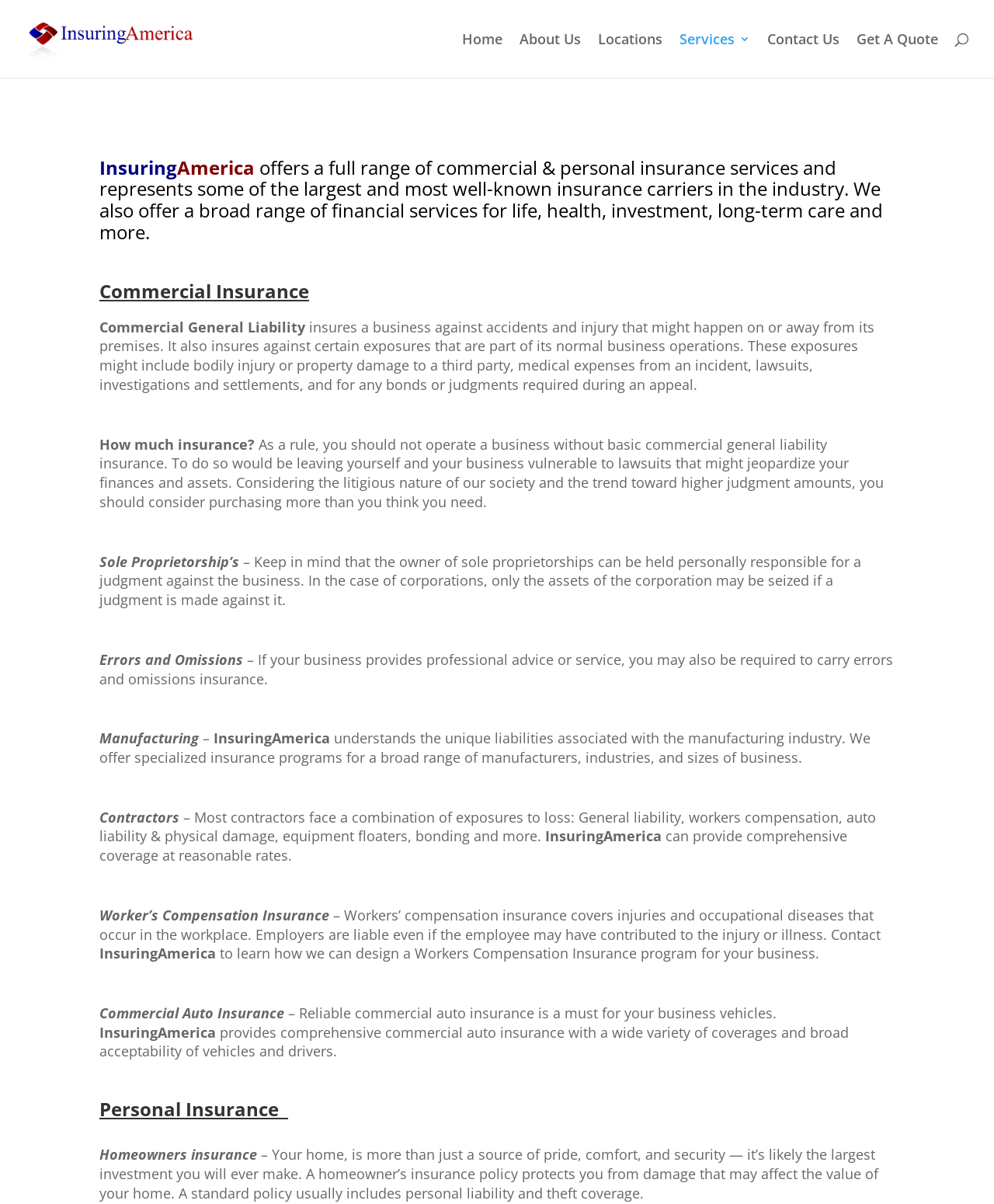What type of insurance is described in the first section?
Give a single word or phrase answer based on the content of the image.

Commercial Insurance